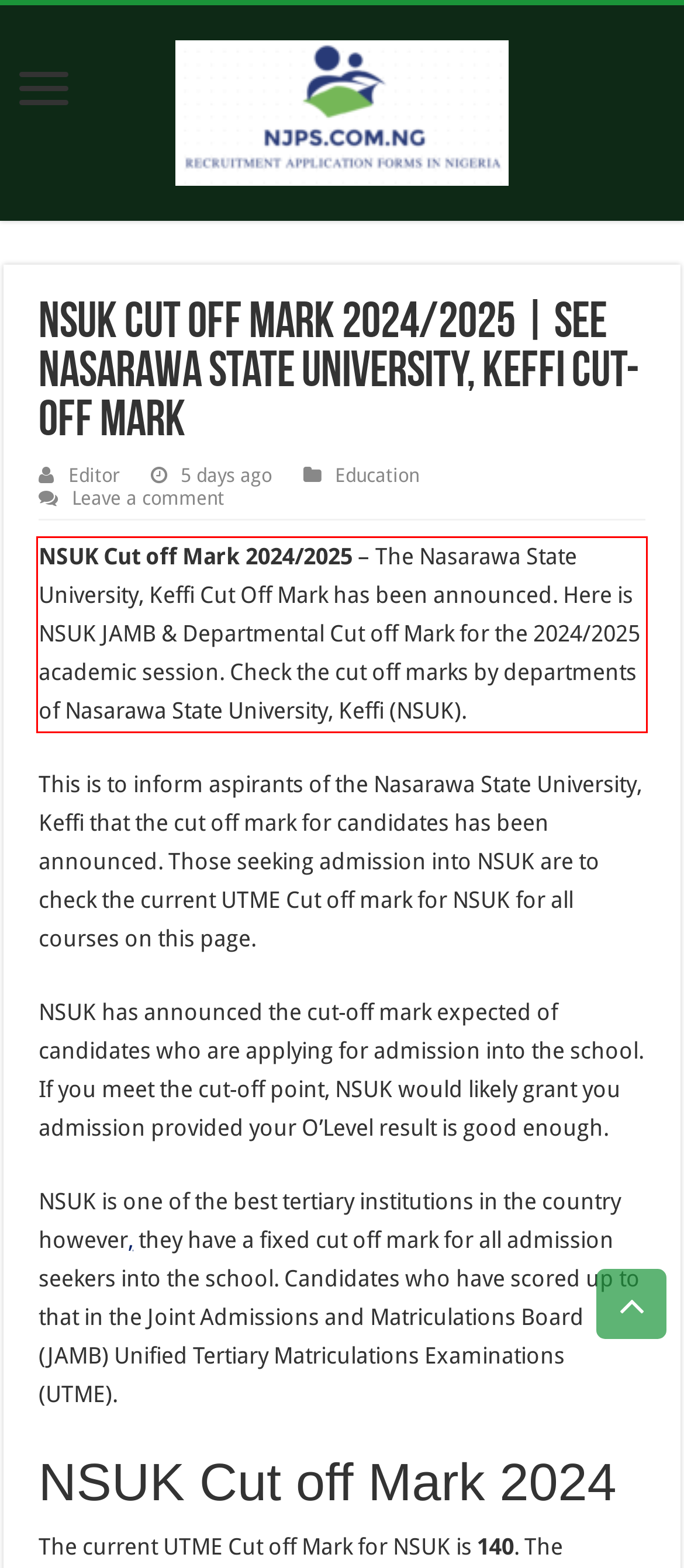Examine the screenshot of the webpage, locate the red bounding box, and perform OCR to extract the text contained within it.

NSUK Cut off Mark 2024/2025 – The Nasarawa State University, Keffi Cut Off Mark has been announced. Here is NSUK JAMB & Departmental Cut off Mark for the 2024/2025 academic session. Check the cut off marks by departments of Nasarawa State University, Keffi (NSUK).